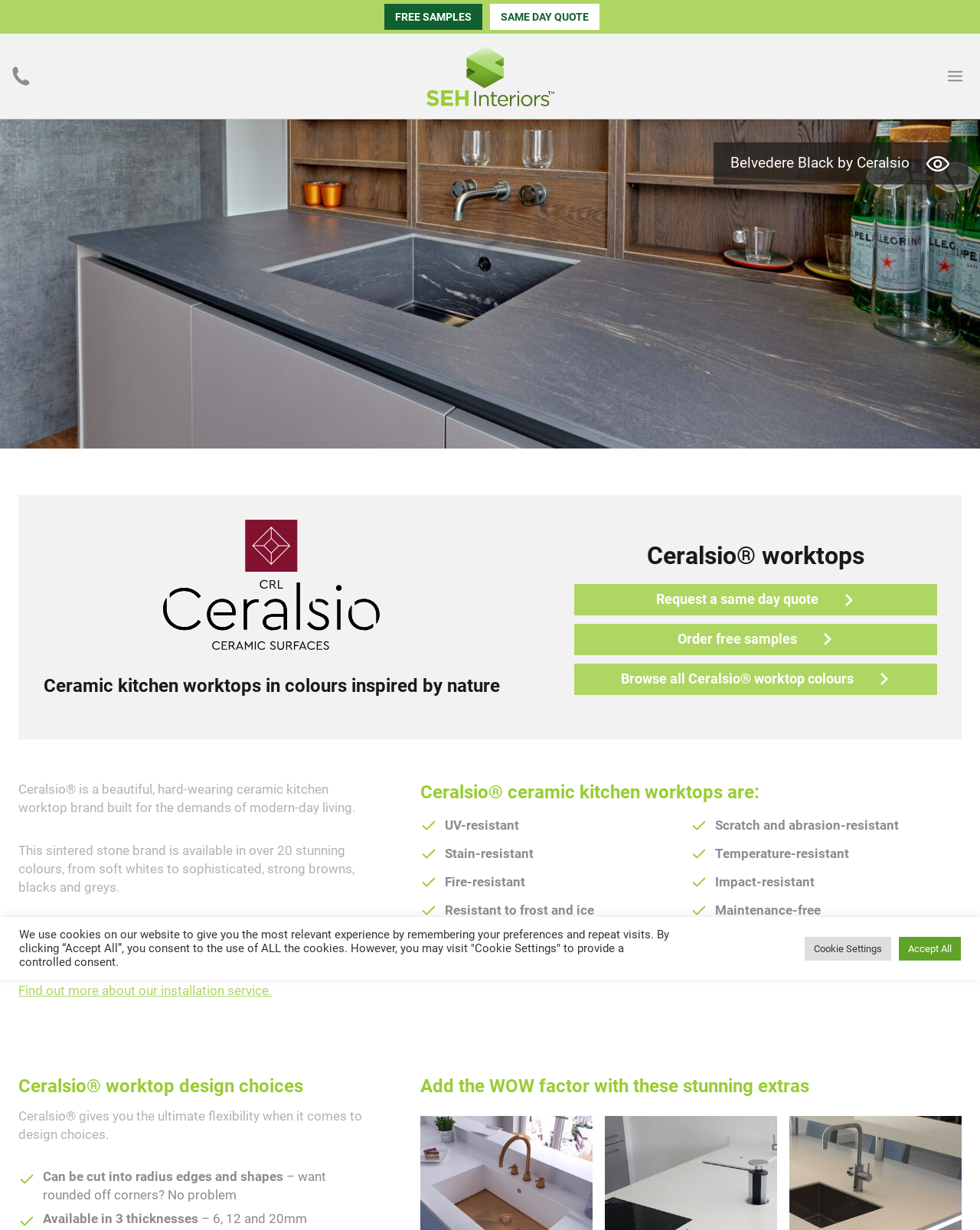Please identify the bounding box coordinates of the region to click in order to complete the given instruction: "Request a same day quote". The coordinates should be four float numbers between 0 and 1, i.e., [left, top, right, bottom].

[0.586, 0.475, 0.956, 0.5]